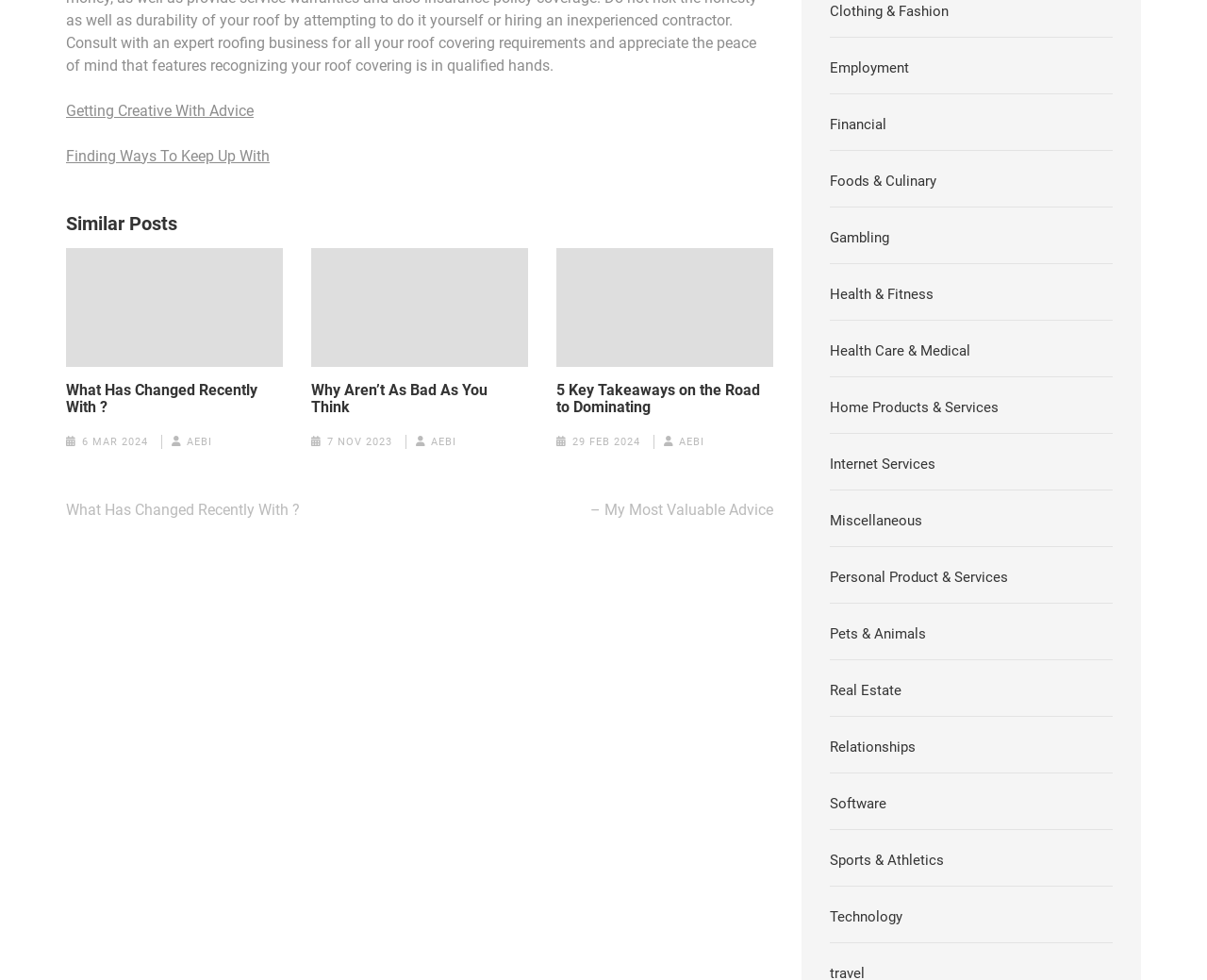Identify the bounding box coordinates for the UI element mentioned here: "Real Estate". Provide the coordinates as four float values between 0 and 1, i.e., [left, top, right, bottom].

[0.688, 0.695, 0.747, 0.713]